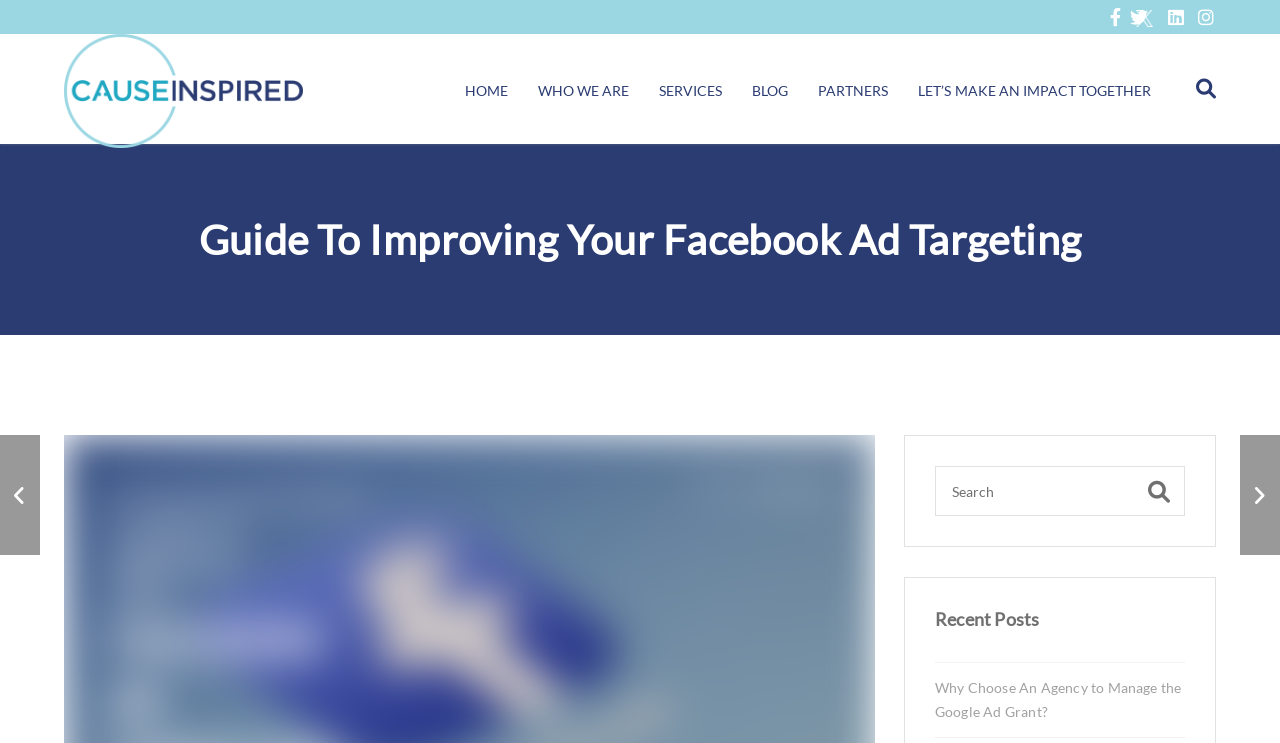How many recent posts are listed?
Please give a detailed and elaborate answer to the question.

I determined the answer by looking at the heading 'Recent Posts' and the link 'Why Choose An Agency to Manage the Google Ad Grant?' which suggests that there is only one recent post listed.